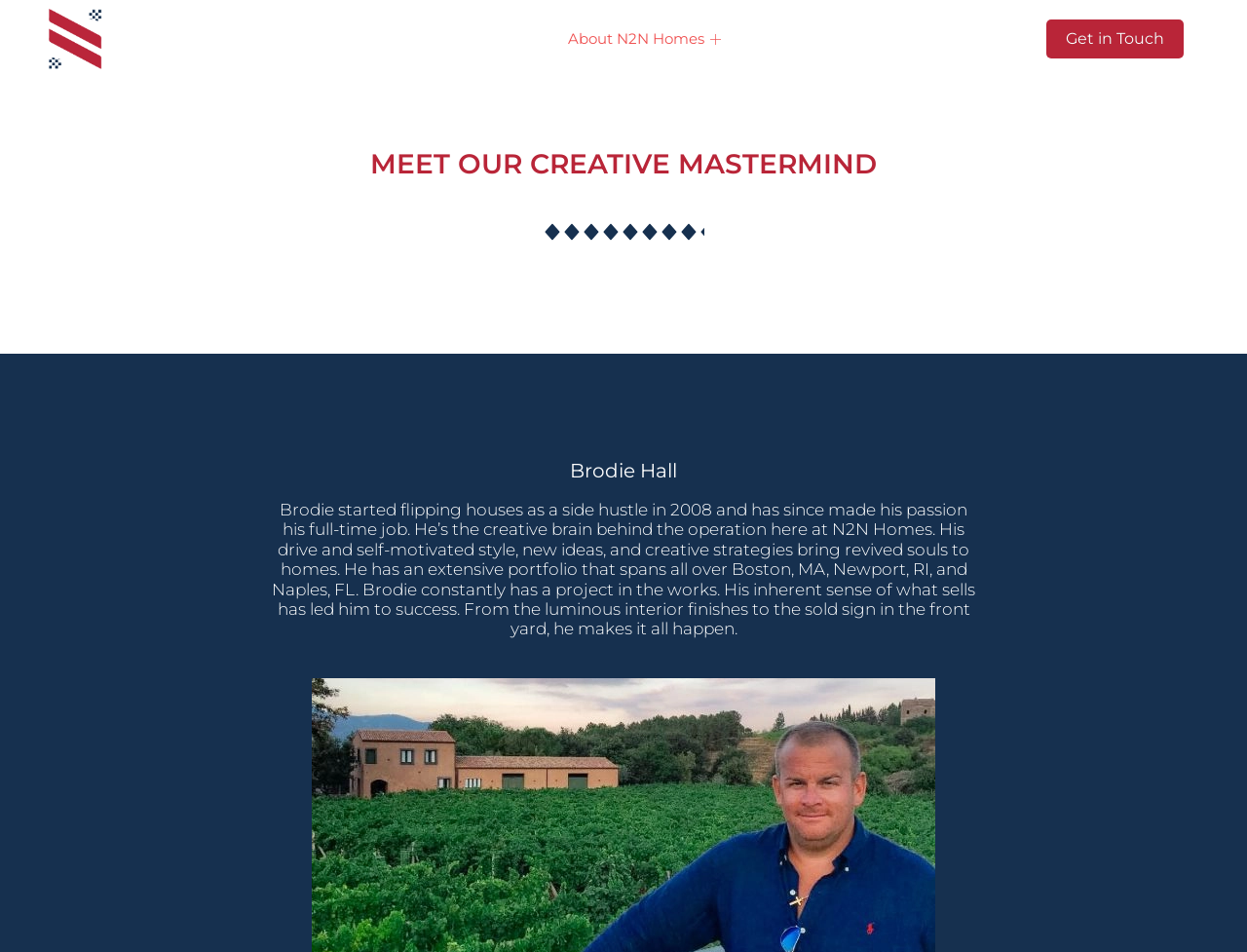Answer the following in one word or a short phrase: 
Where are Brodie's projects located?

Boston, MA, Newport, RI, and Naples, FL